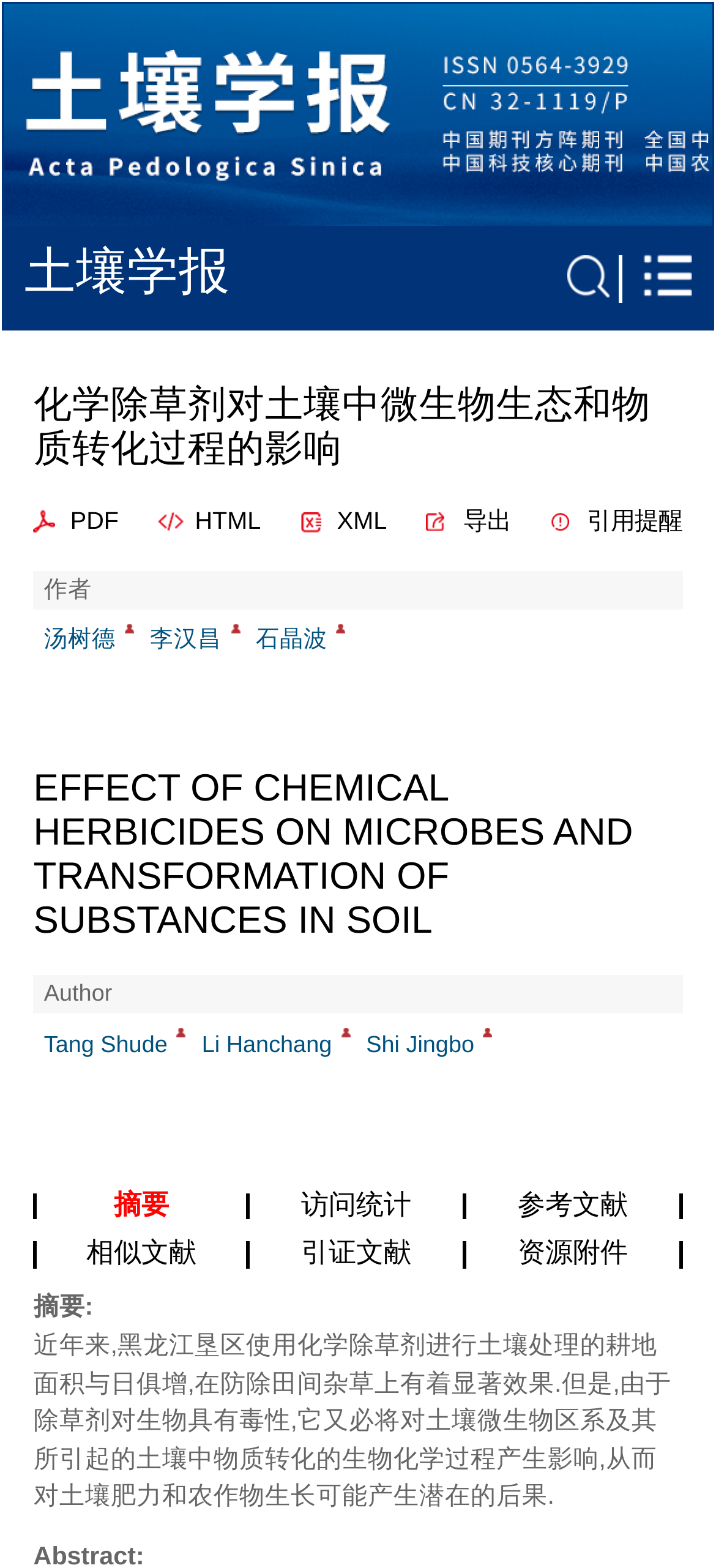Identify the bounding box coordinates of the area that should be clicked in order to complete the given instruction: "View HTML". The bounding box coordinates should be four float numbers between 0 and 1, i.e., [left, top, right, bottom].

[0.221, 0.321, 0.364, 0.344]